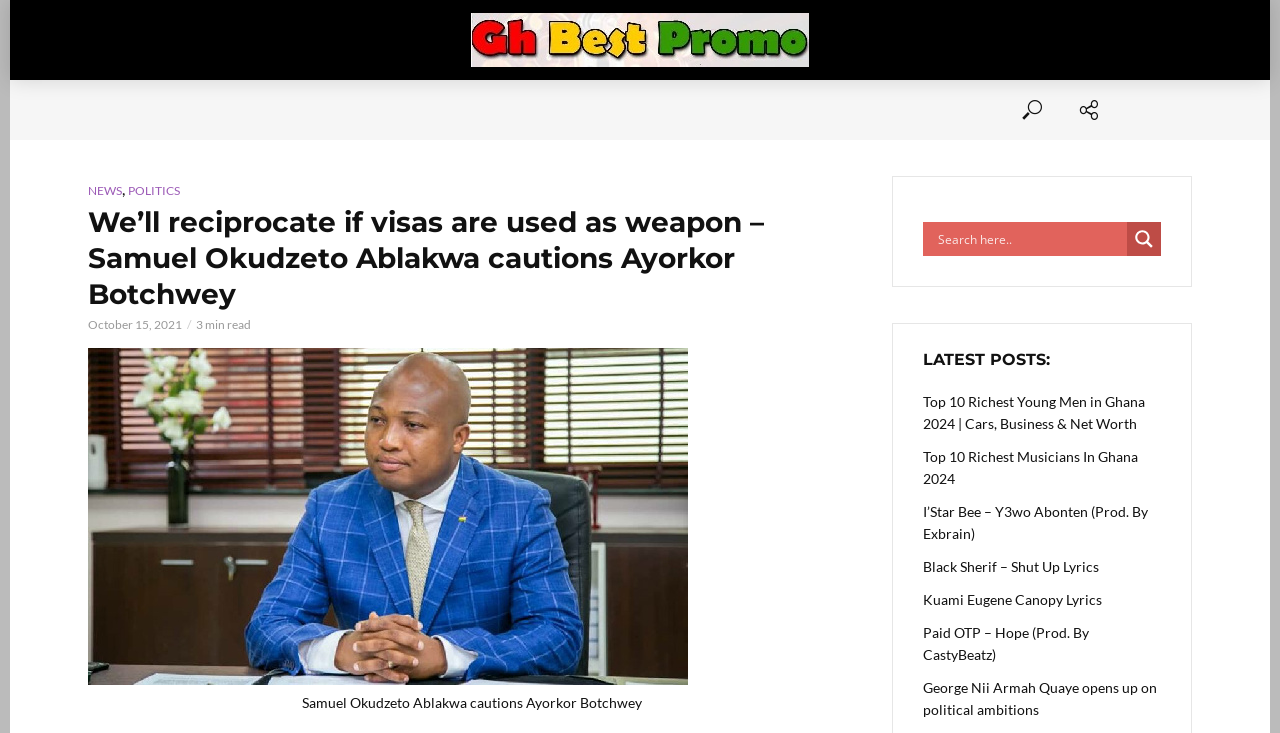Identify the text that serves as the heading for the webpage and generate it.

We’ll reciprocate if visas are used as weapon – Samuel Okudzeto Ablakwa cautions Ayorkor Botchwey